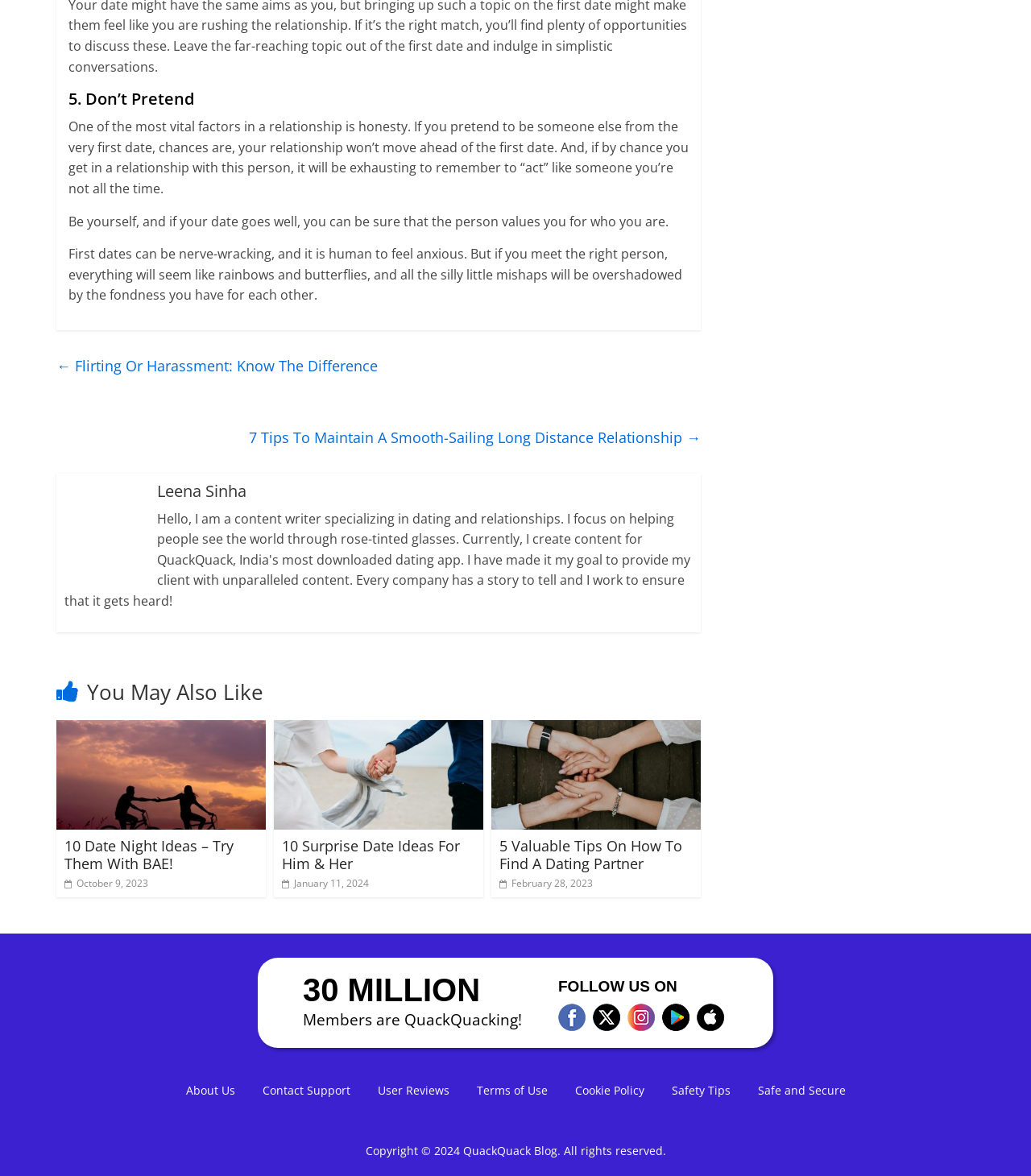Determine the bounding box coordinates of the UI element that matches the following description: "Appstore". The coordinates should be four float numbers between 0 and 1 in the format [left, top, right, bottom].

[0.676, 0.853, 0.702, 0.876]